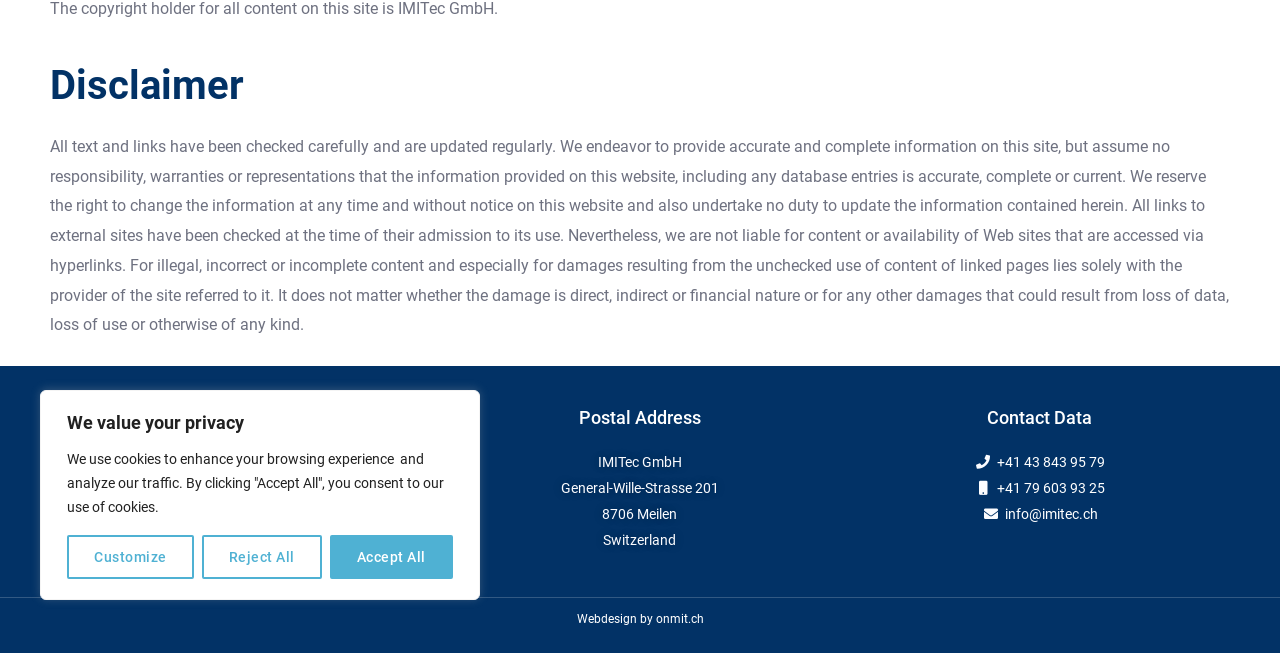From the webpage screenshot, predict the bounding box of the UI element that matches this description: "+41 79 603 93 25".

[0.664, 0.728, 0.961, 0.768]